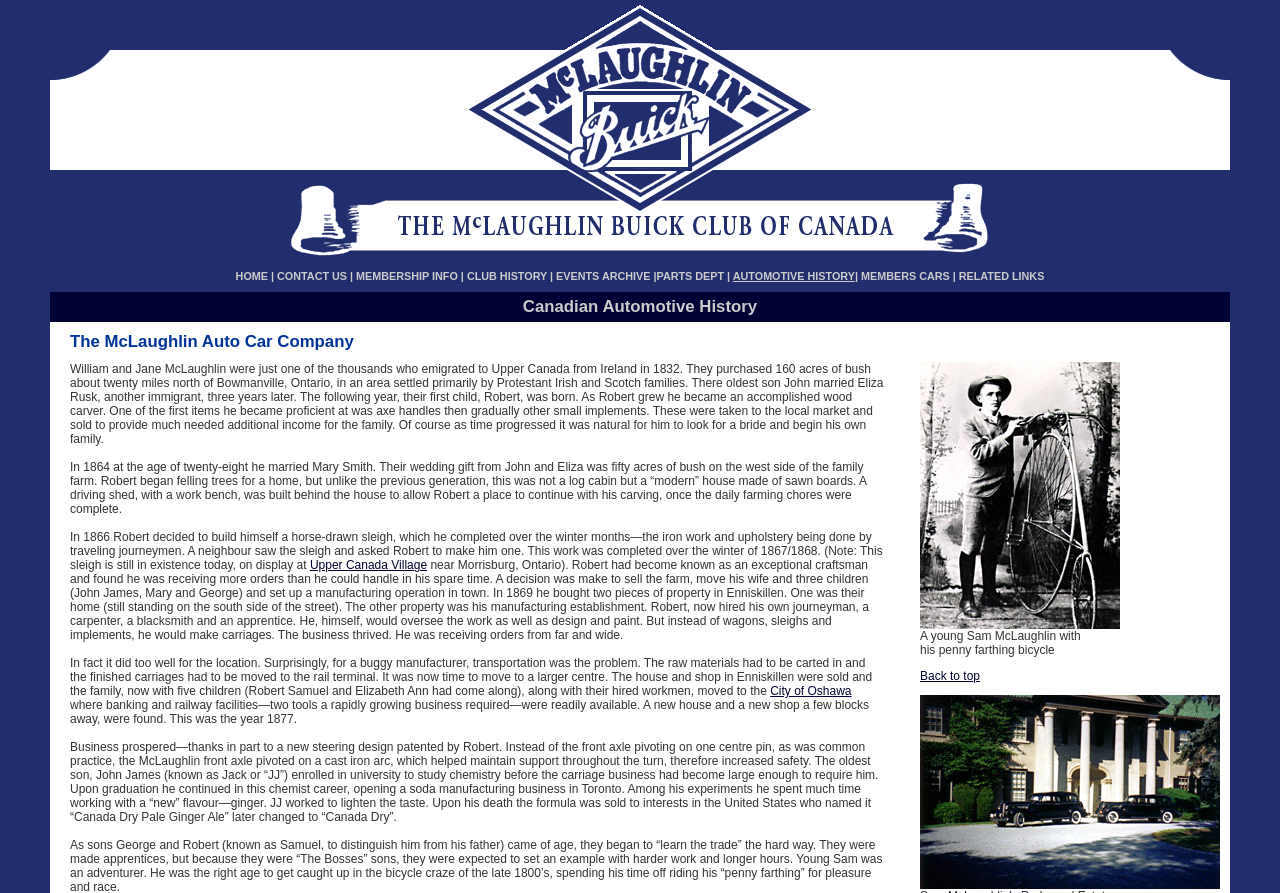Provide the bounding box coordinates for the UI element described in this sentence: "EVENTS ARCHIVE". The coordinates should be four float values between 0 and 1, i.e., [left, top, right, bottom].

[0.434, 0.302, 0.508, 0.316]